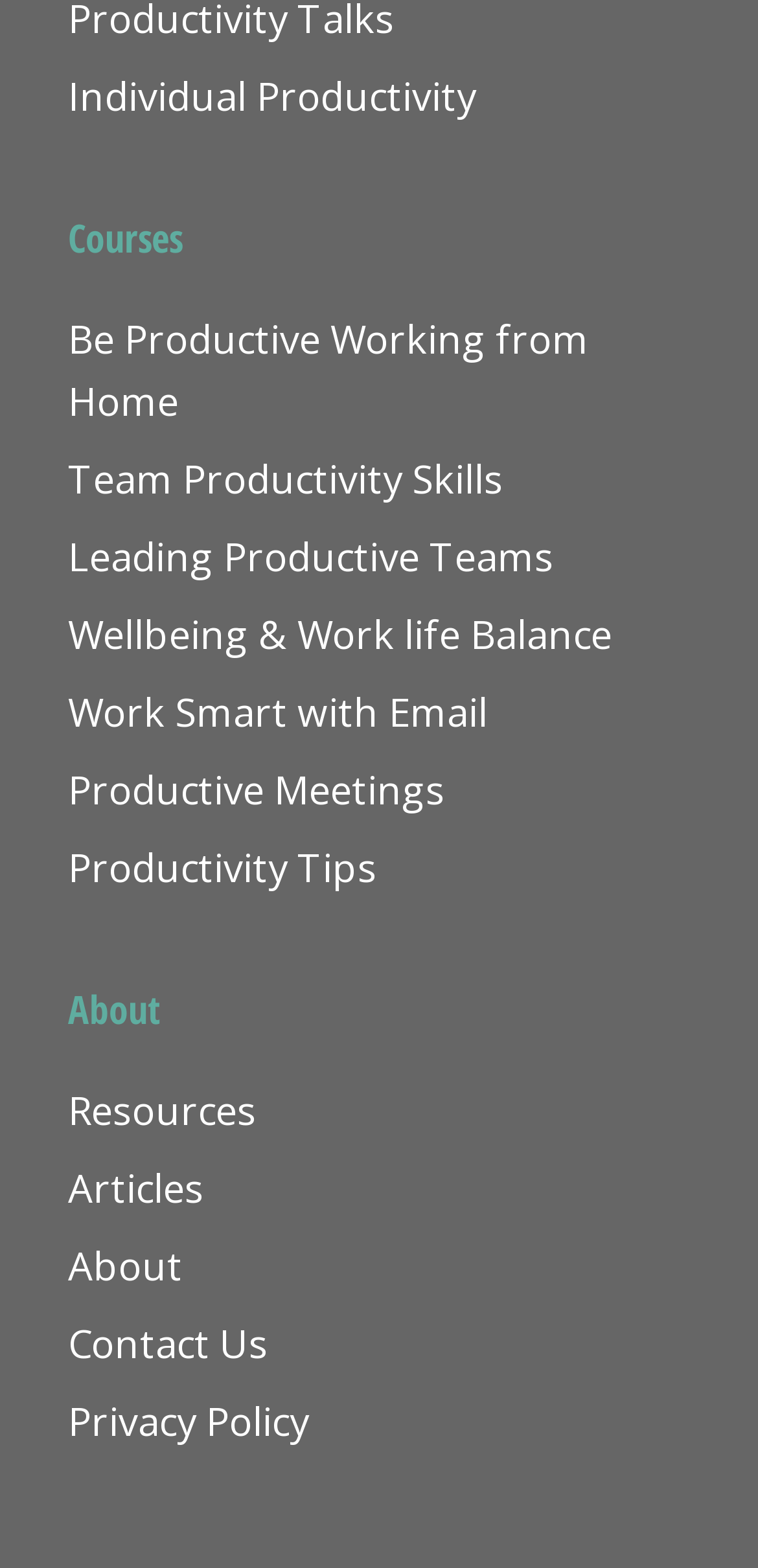Pinpoint the bounding box coordinates of the area that should be clicked to complete the following instruction: "View courses on individual productivity". The coordinates must be given as four float numbers between 0 and 1, i.e., [left, top, right, bottom].

[0.09, 0.044, 0.628, 0.077]